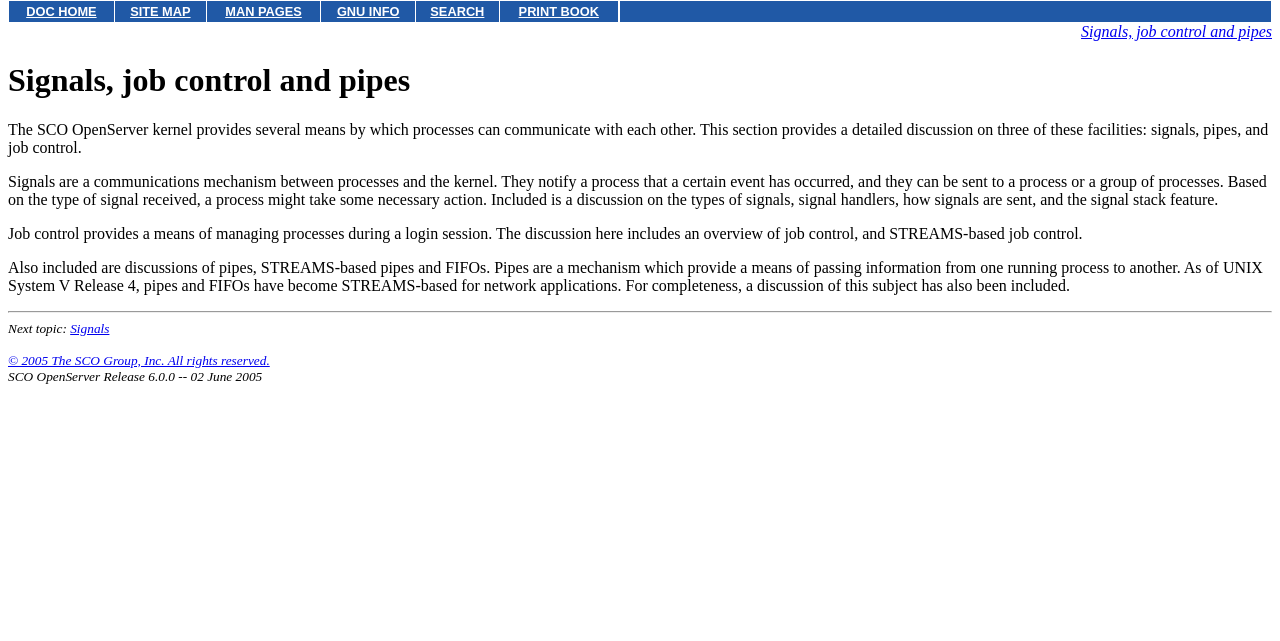Provide a brief response using a word or short phrase to this question:
What is the main topic of this webpage?

Signals, job control and pipes